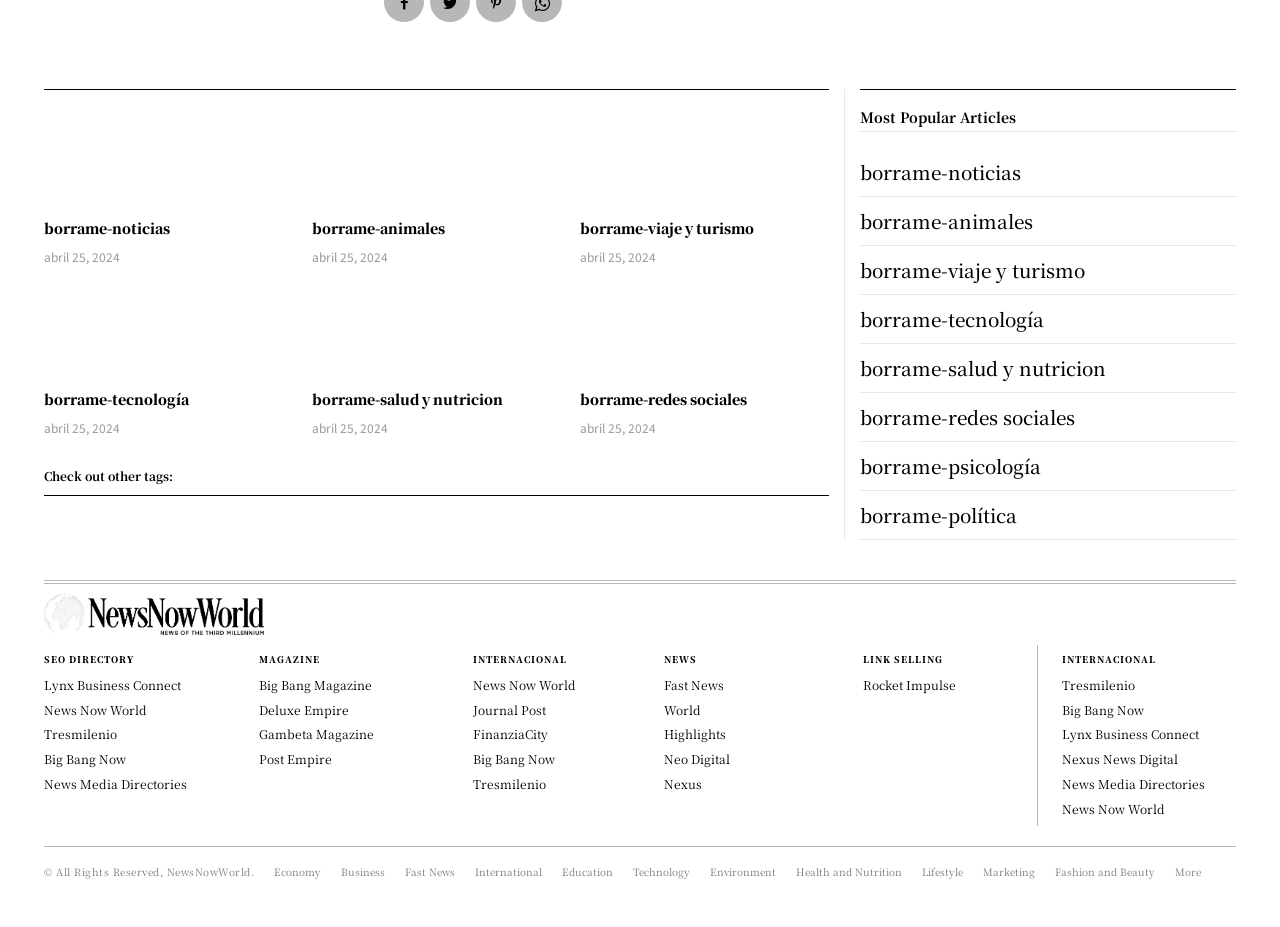For the element described, predict the bounding box coordinates as (top-left x, top-left y, bottom-right x, bottom-right y). All values should be between 0 and 1. Element description: Fashion and Beauty

[0.824, 0.924, 0.902, 0.956]